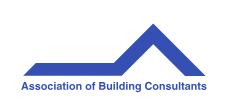Please respond in a single word or phrase: 
What is the theme of the logo?

Construction and architecture